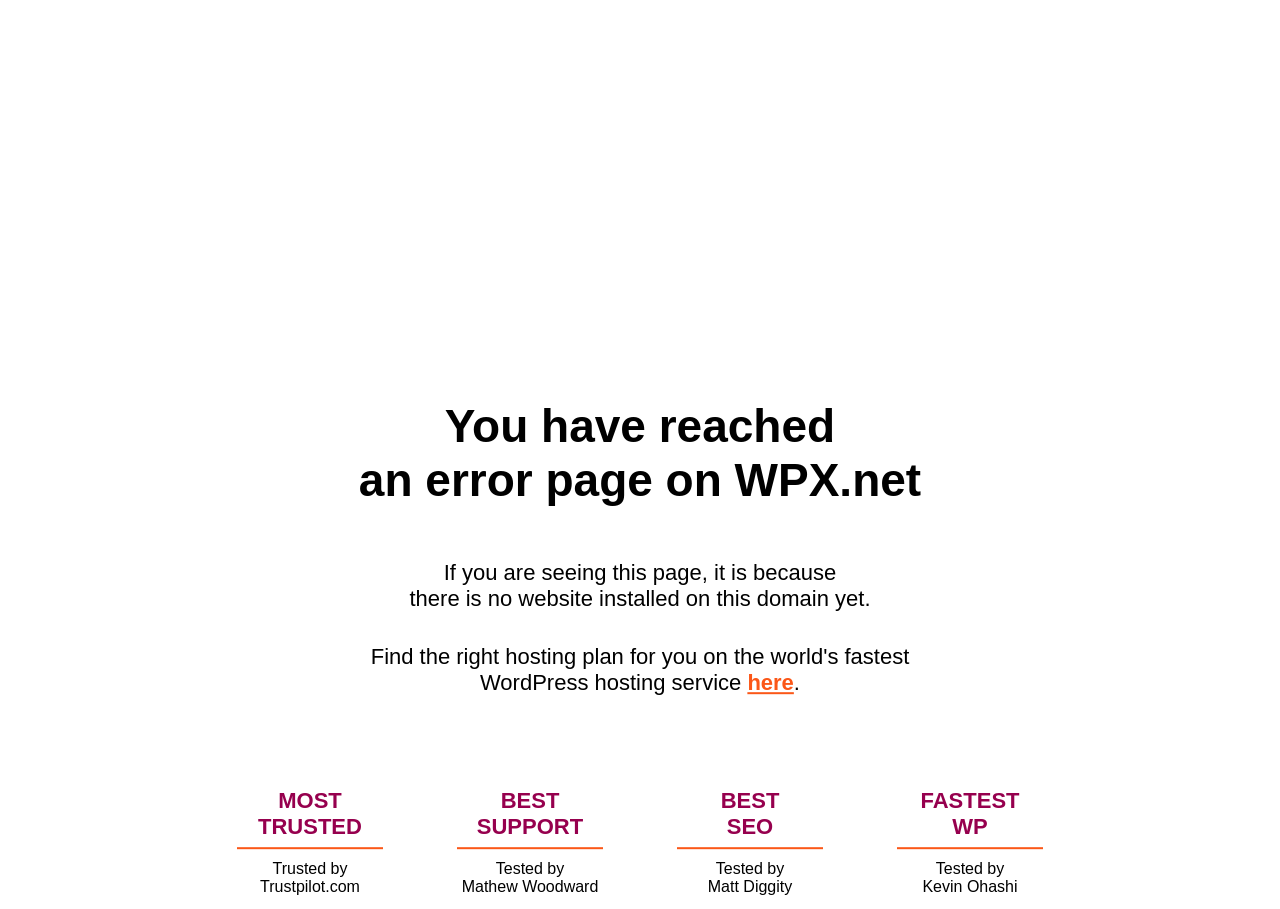Based on the description "here", find the bounding box of the specified UI element.

[0.584, 0.737, 0.62, 0.764]